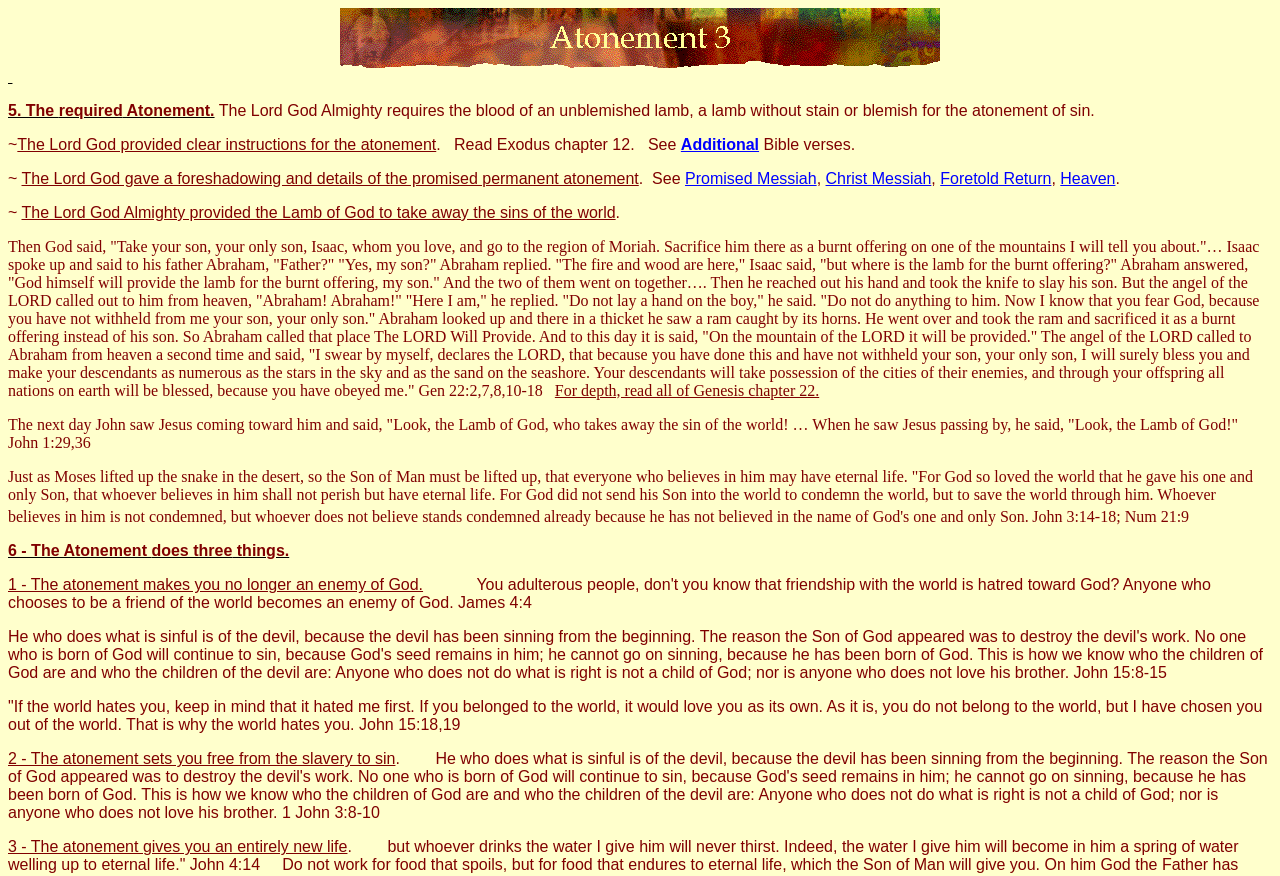Answer the question below with a single word or a brief phrase: 
What is the biblical reference for the story of Abraham and Isaac?

Gen 22:2,7,8,10-18